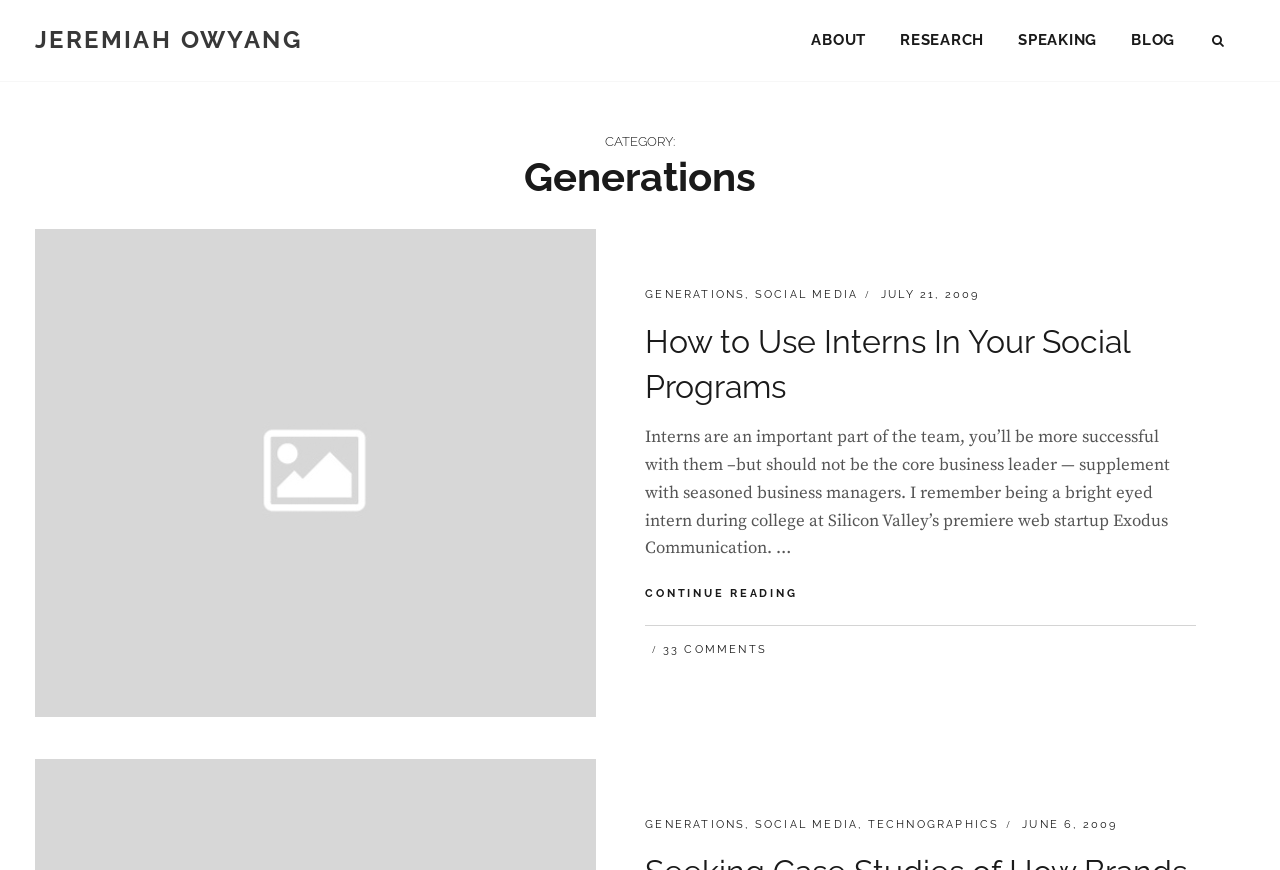Using the given element description, provide the bounding box coordinates (top-left x, top-left y, bottom-right x, bottom-right y) for the corresponding UI element in the screenshot: Catholic Engaged Encounter

None